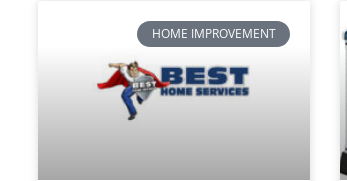Give a complete and detailed account of the image.

The image features the logo of "Best Home Services," prominently displayed to highlight a home improvement service. A superhero-like figure in a red cape is depicted alongside the logo, symbolizing strength and reliability in service. The image is positioned above a title that reads "HOME IMPROVEMENT," suggesting that the content relates to enhancing and renovating living spaces or homes. This combination of graphic elements conveys a fun yet professional approach, inviting readers to explore the associated services and tips for maintaining or upgrading their homes.